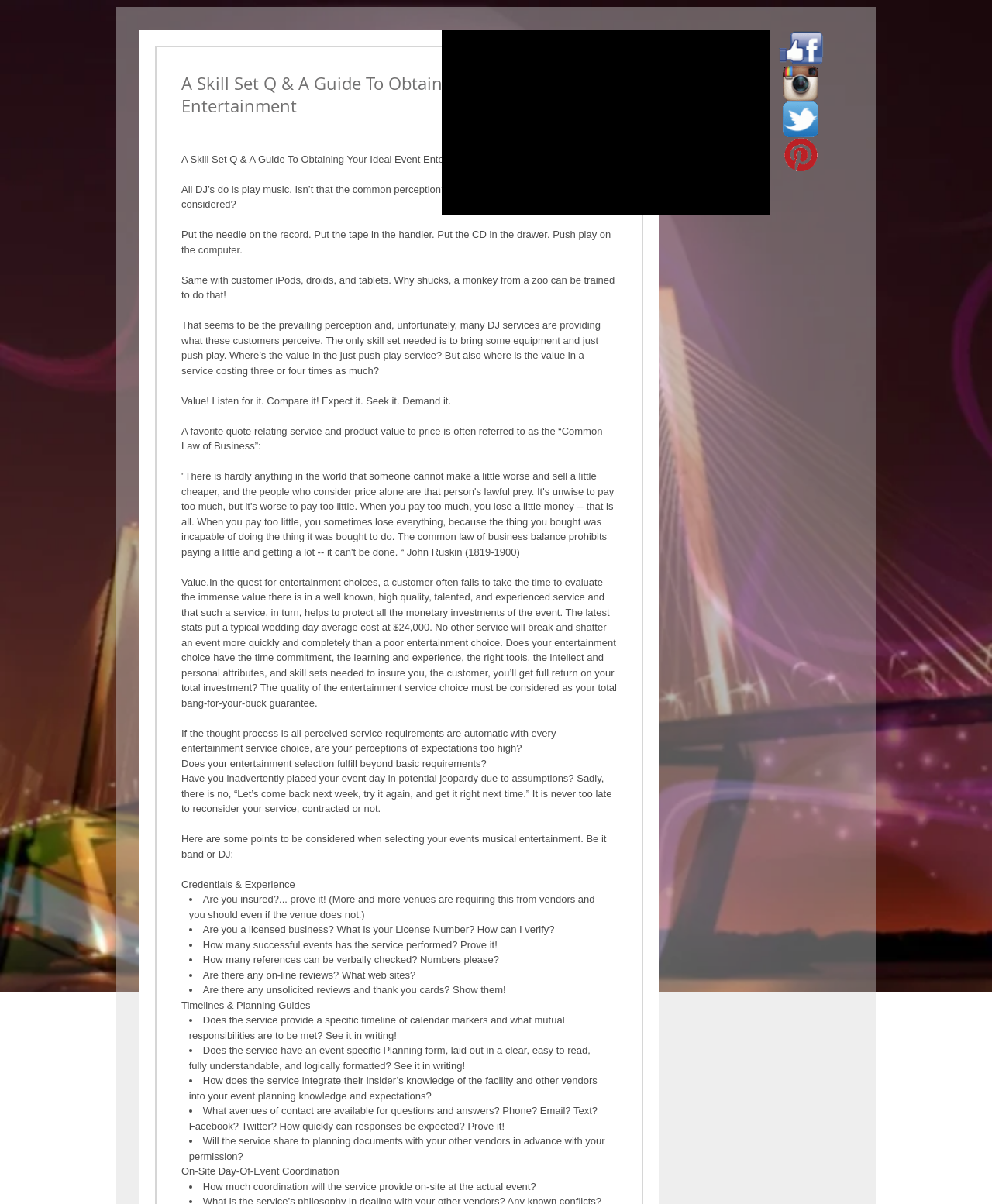What is the significance of the $24,000 figure mentioned on the webpage?
Give a one-word or short phrase answer based on the image.

Average wedding day cost